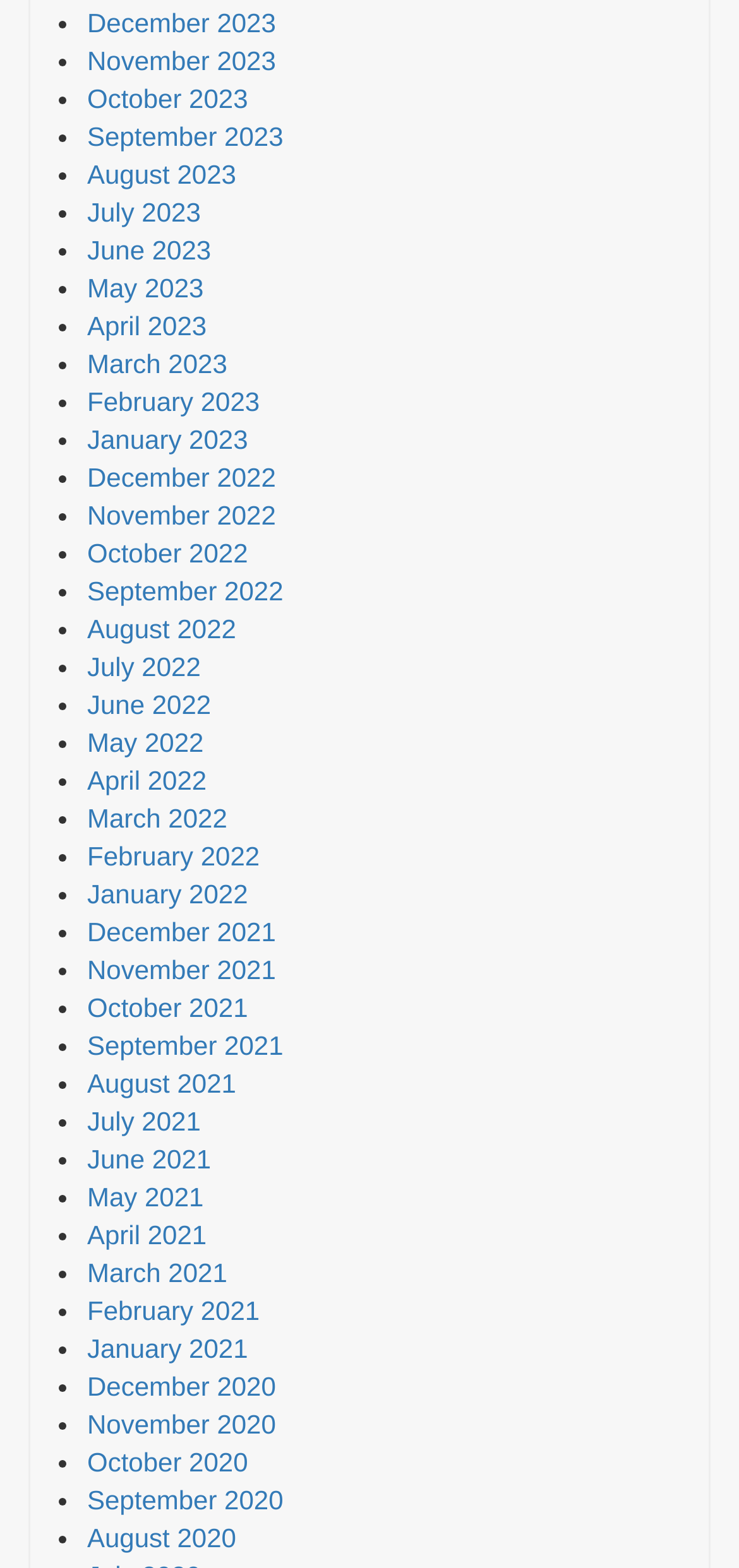Please provide the bounding box coordinates for the element that needs to be clicked to perform the following instruction: "Go to January 2021". The coordinates should be given as four float numbers between 0 and 1, i.e., [left, top, right, bottom].

[0.118, 0.851, 0.335, 0.87]